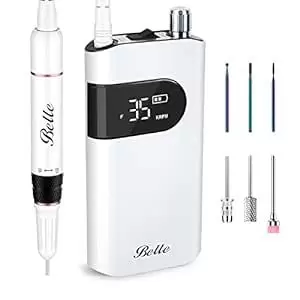How many interchangeable nail drill bits are shown?
Look at the image and respond with a one-word or short phrase answer.

Six